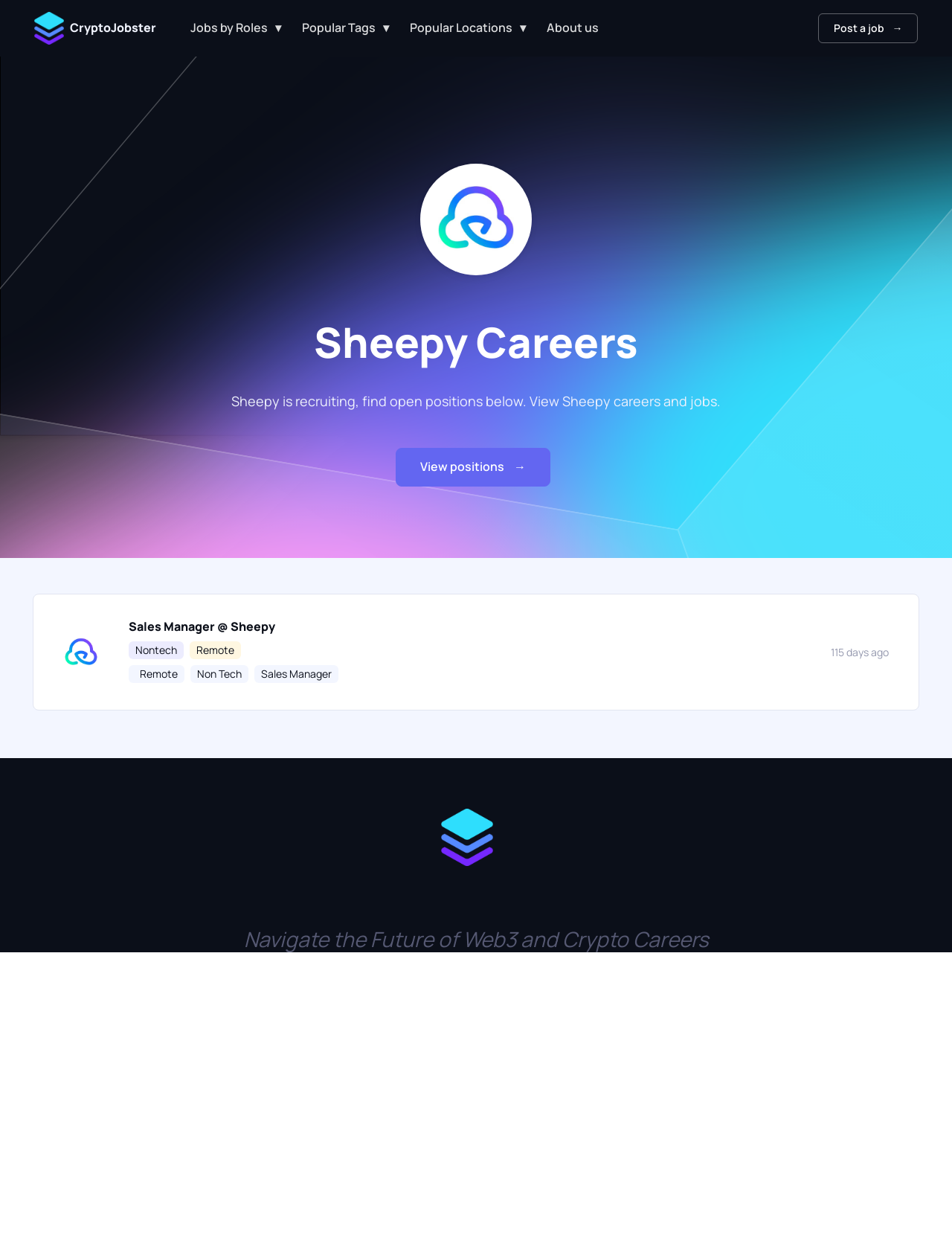Kindly determine the bounding box coordinates for the clickable area to achieve the given instruction: "Post a job".

[0.86, 0.011, 0.964, 0.035]